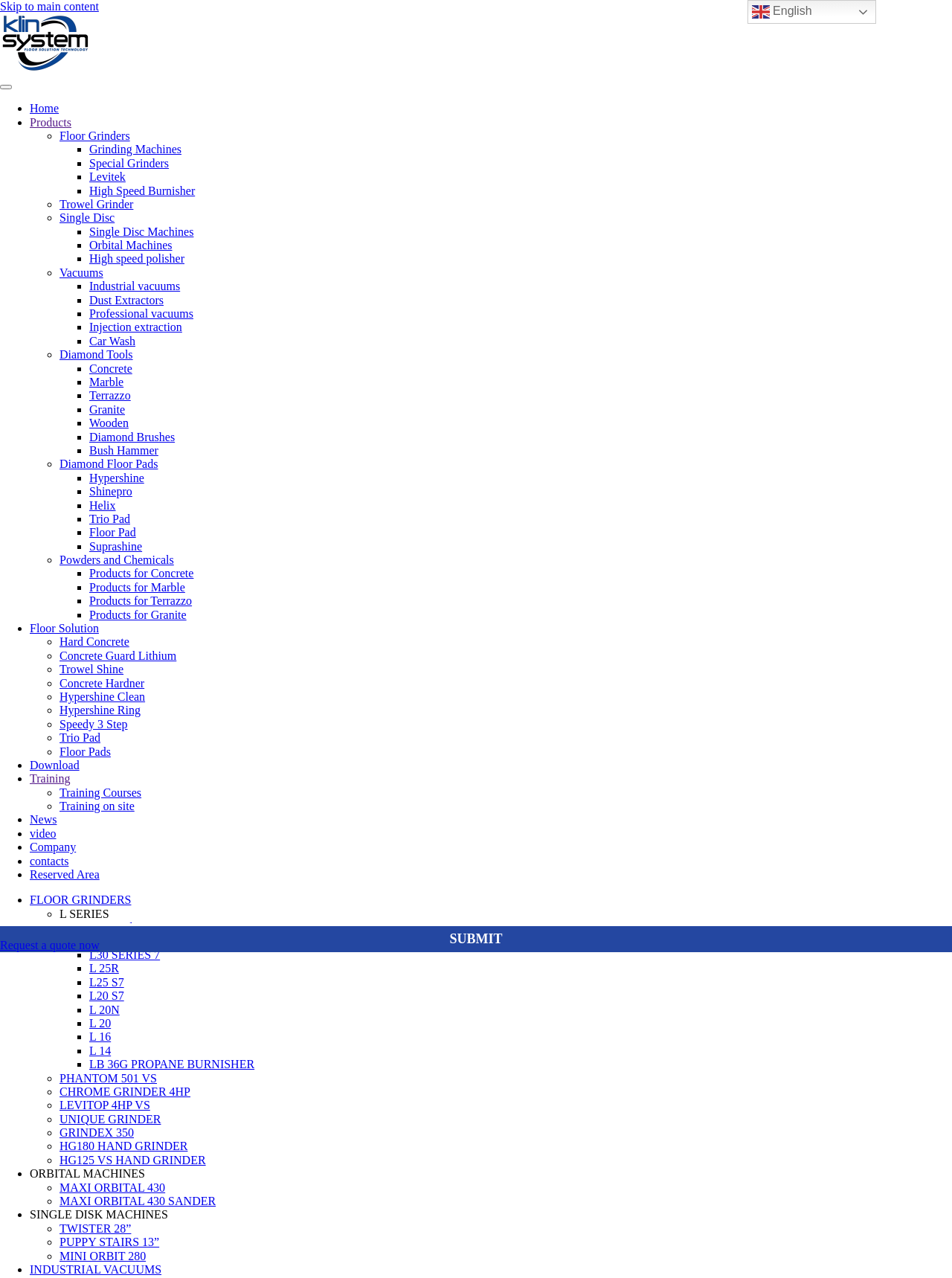Locate the bounding box coordinates of the area you need to click to fulfill this instruction: 'Go to 'Products' page'. The coordinates must be in the form of four float numbers ranging from 0 to 1: [left, top, right, bottom].

[0.031, 0.091, 0.075, 0.1]